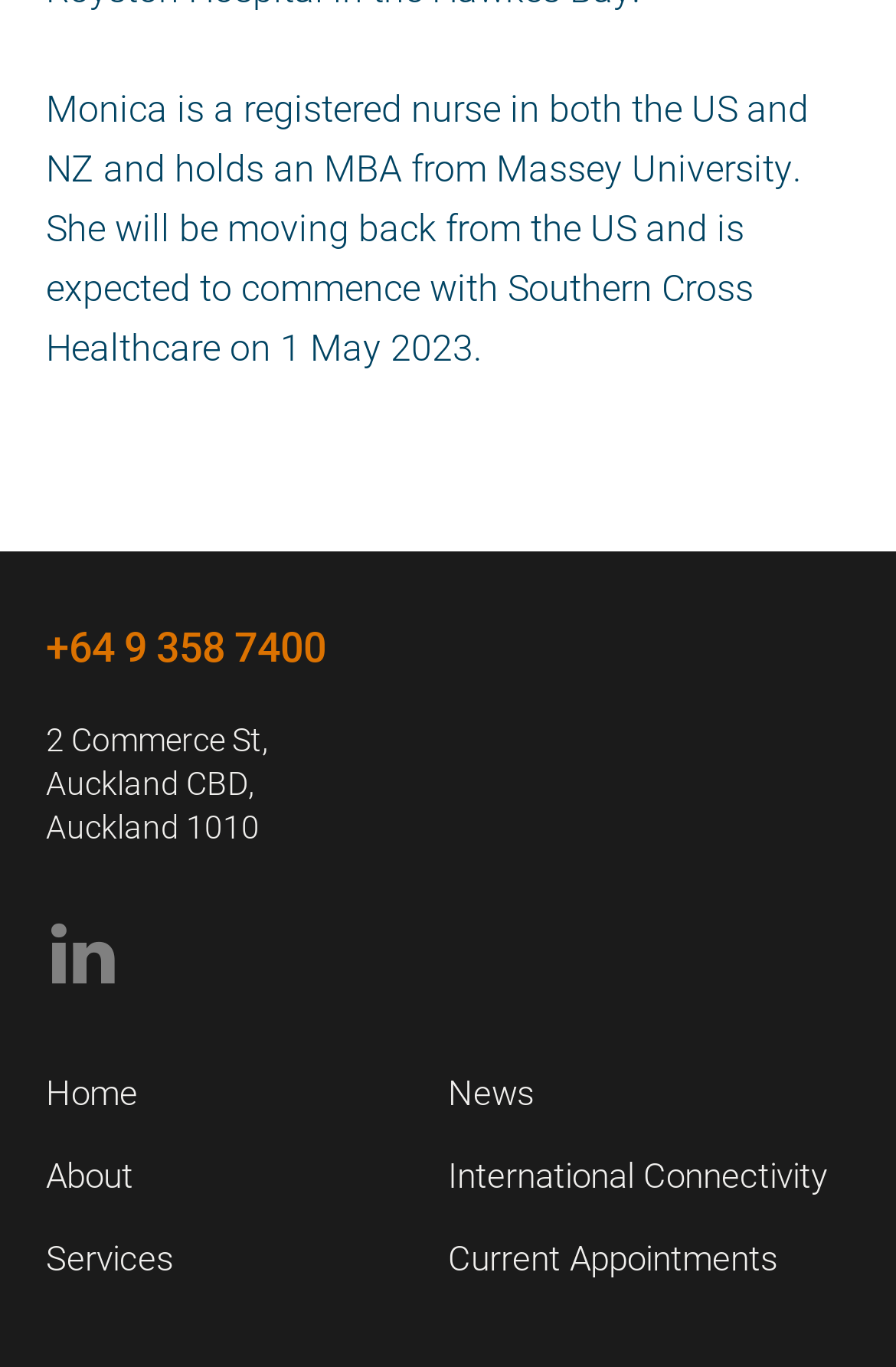Find the bounding box coordinates of the element's region that should be clicked in order to follow the given instruction: "Learn about the company". The coordinates should consist of four float numbers between 0 and 1, i.e., [left, top, right, bottom].

[0.051, 0.844, 0.5, 0.876]